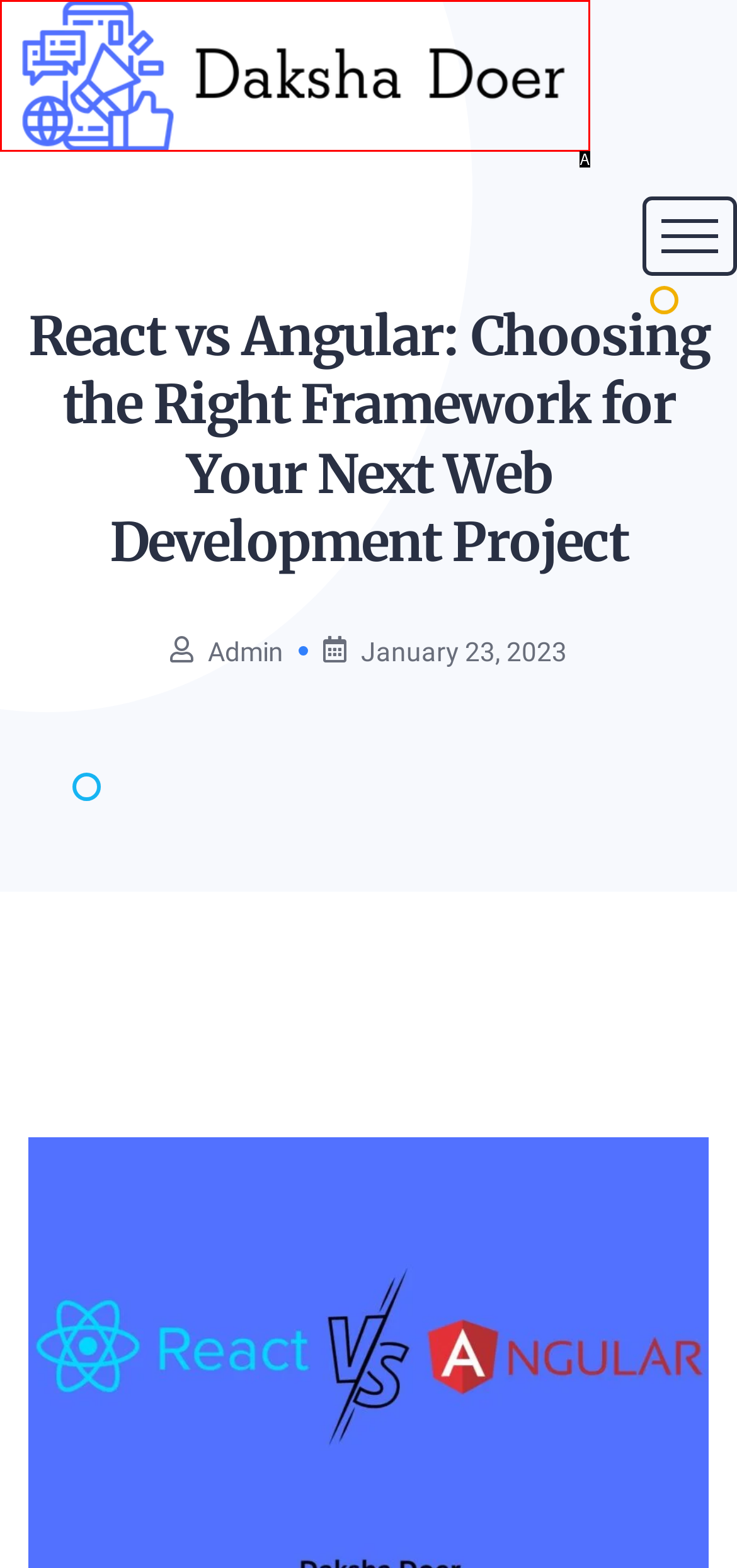Select the letter that aligns with the description: alt="Daksha Doer". Answer with the letter of the selected option directly.

A